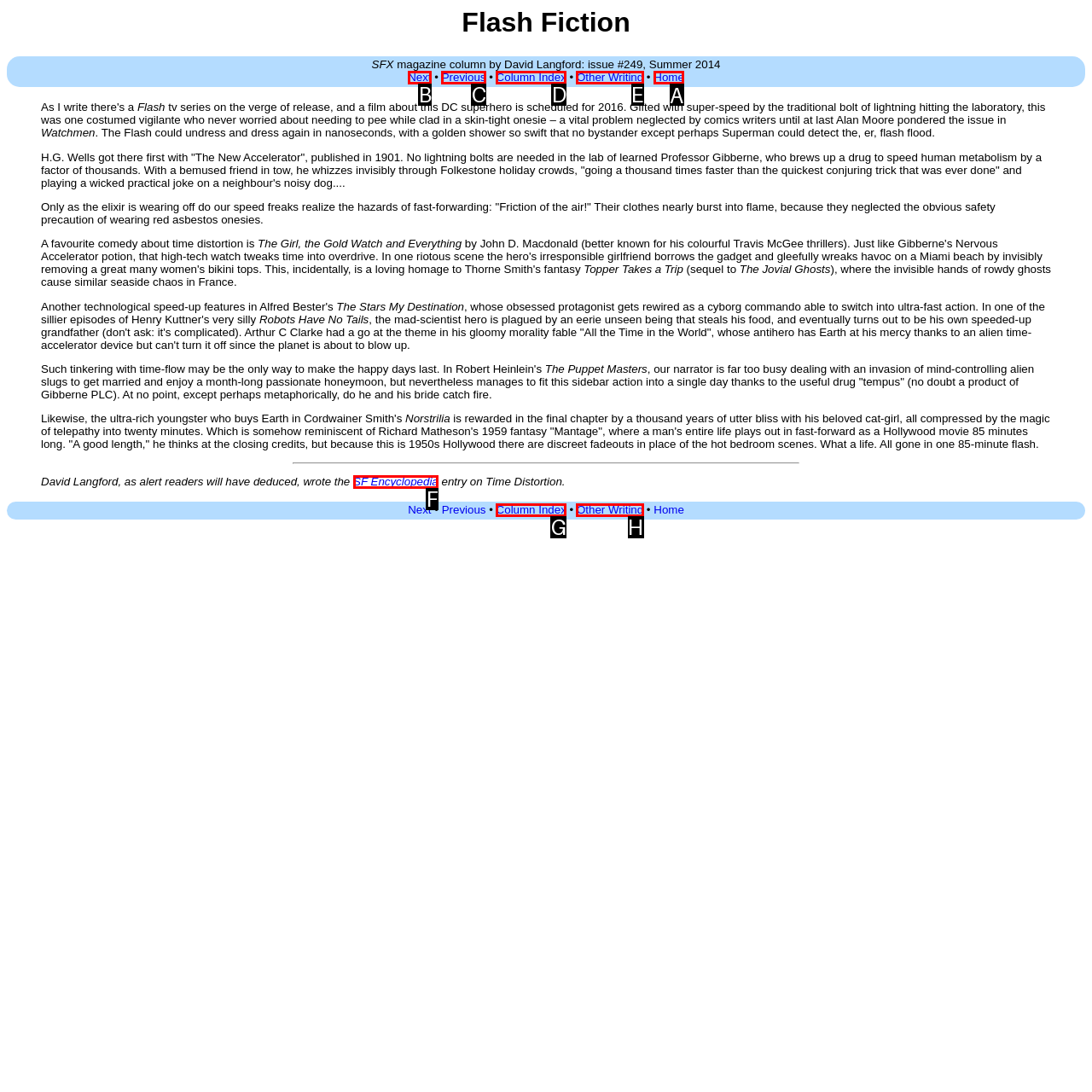Which option should be clicked to execute the task: Go to the 'Home' page?
Reply with the letter of the chosen option.

A